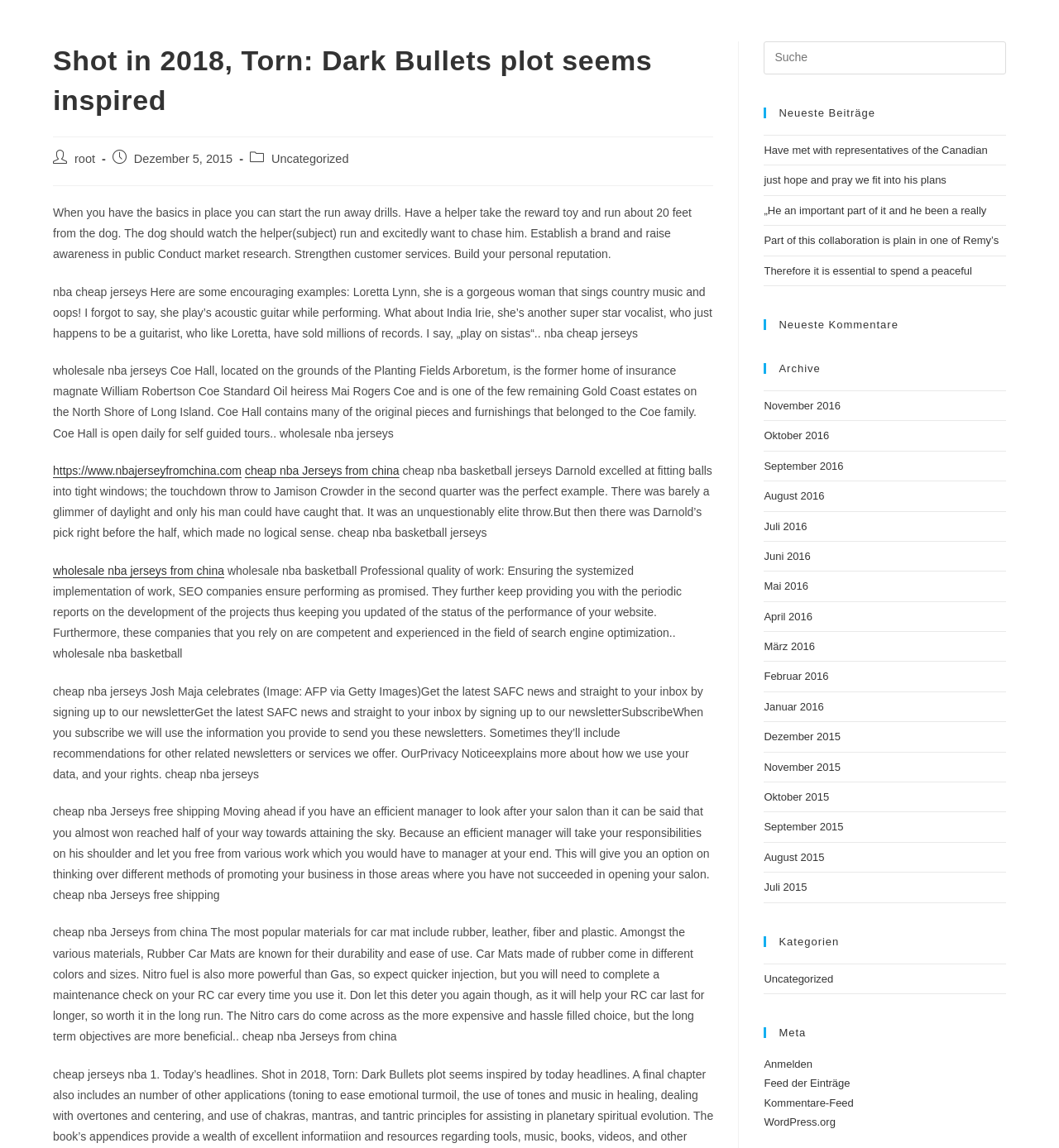Please provide a one-word or short phrase answer to the question:
How many links are there in the webpage?

24